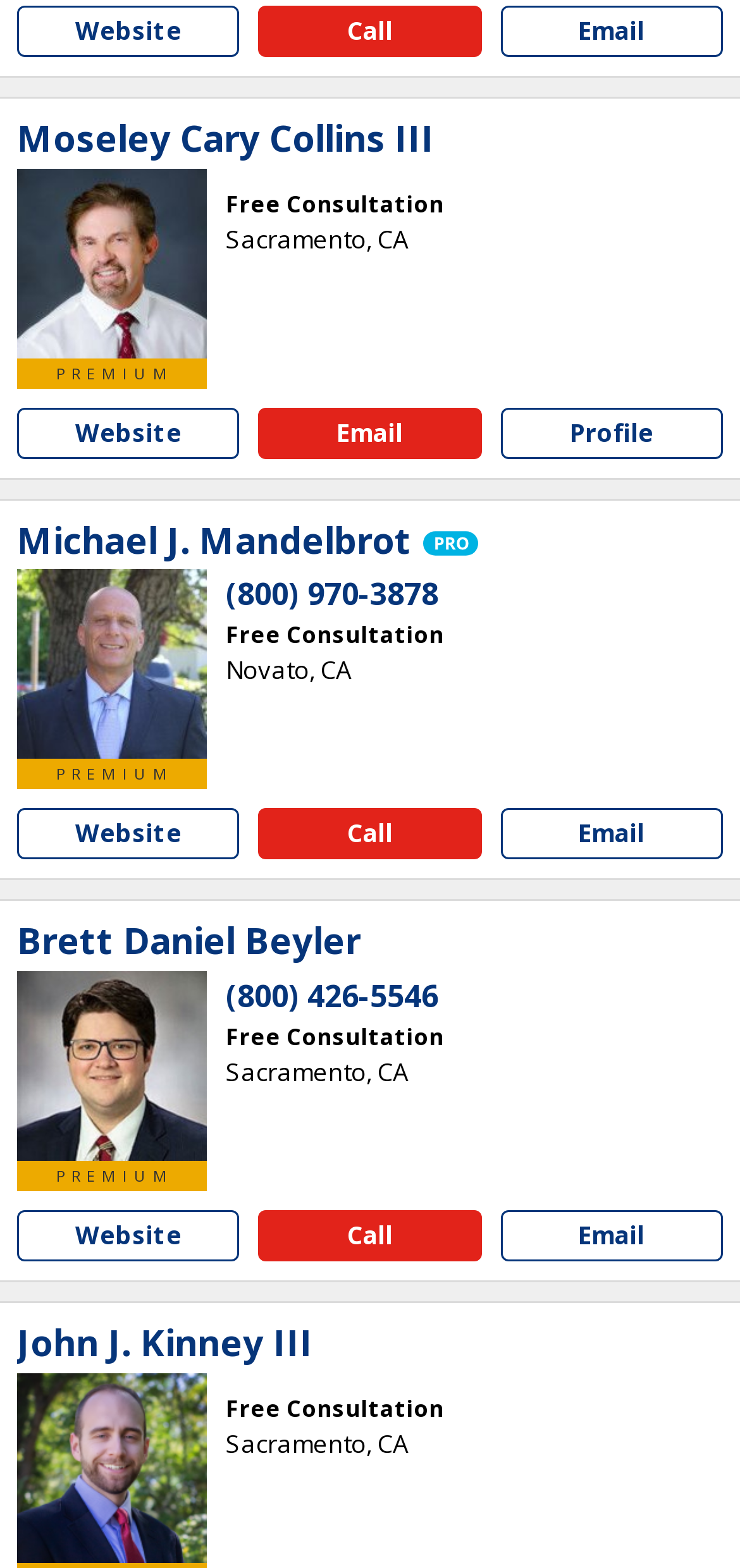Find the bounding box coordinates of the clickable region needed to perform the following instruction: "Learn more about Justia Connect Pro". The coordinates should be provided as four float numbers between 0 and 1, i.e., [left, top, right, bottom].

[0.367, 0.423, 0.603, 0.448]